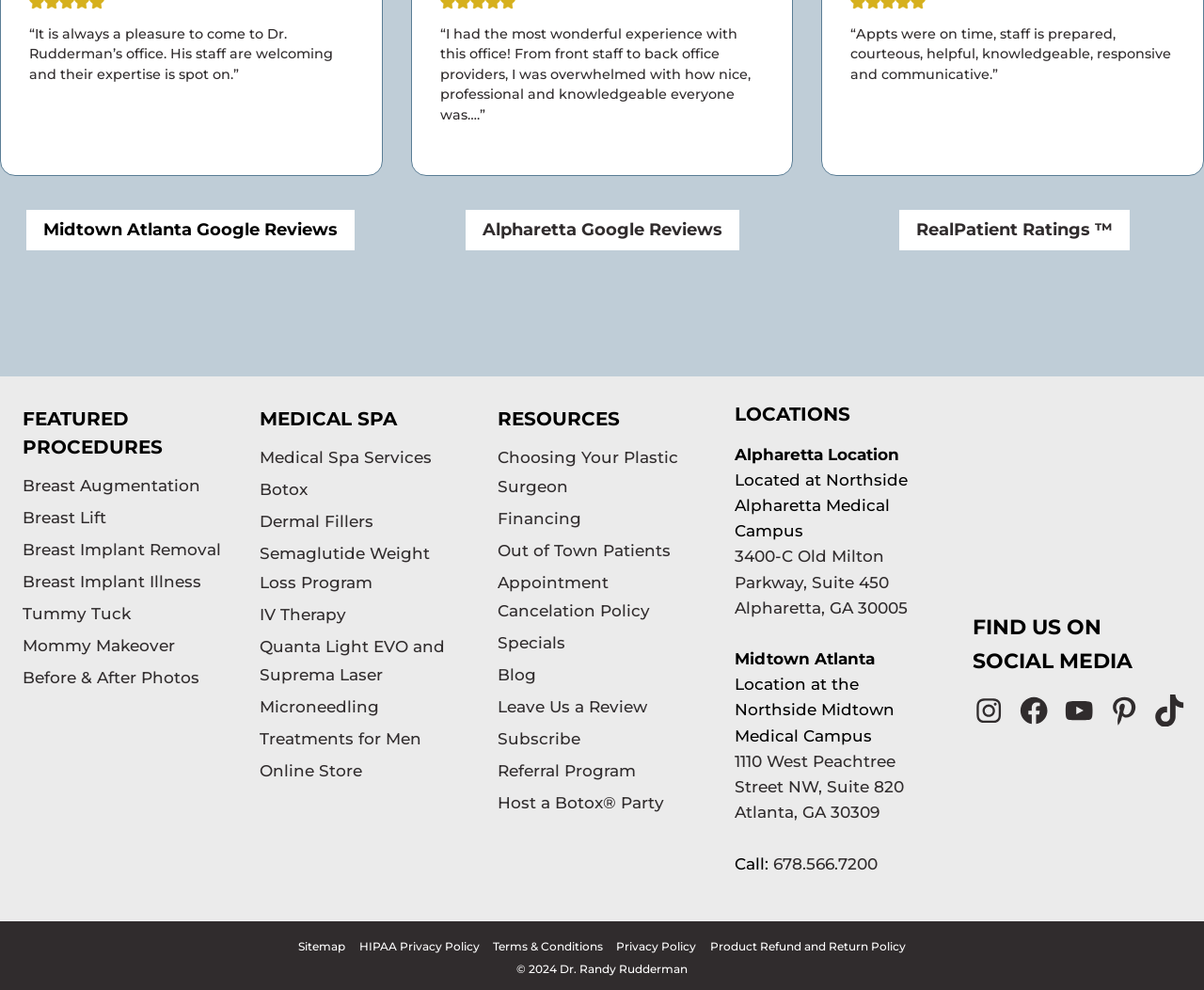Determine the bounding box for the UI element described here: "TikTok".

[0.958, 0.701, 0.985, 0.734]